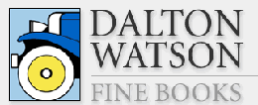What is the theme symbolized by the yellow wheel?
Please provide a comprehensive answer to the question based on the webpage screenshot.

The yellow wheel in the logo of Dalton Watson Fine Books symbolizes the agricultural and heritage themes often celebrated in their literary works. This is explicitly stated in the caption, highlighting the brand's focus on these specific themes.